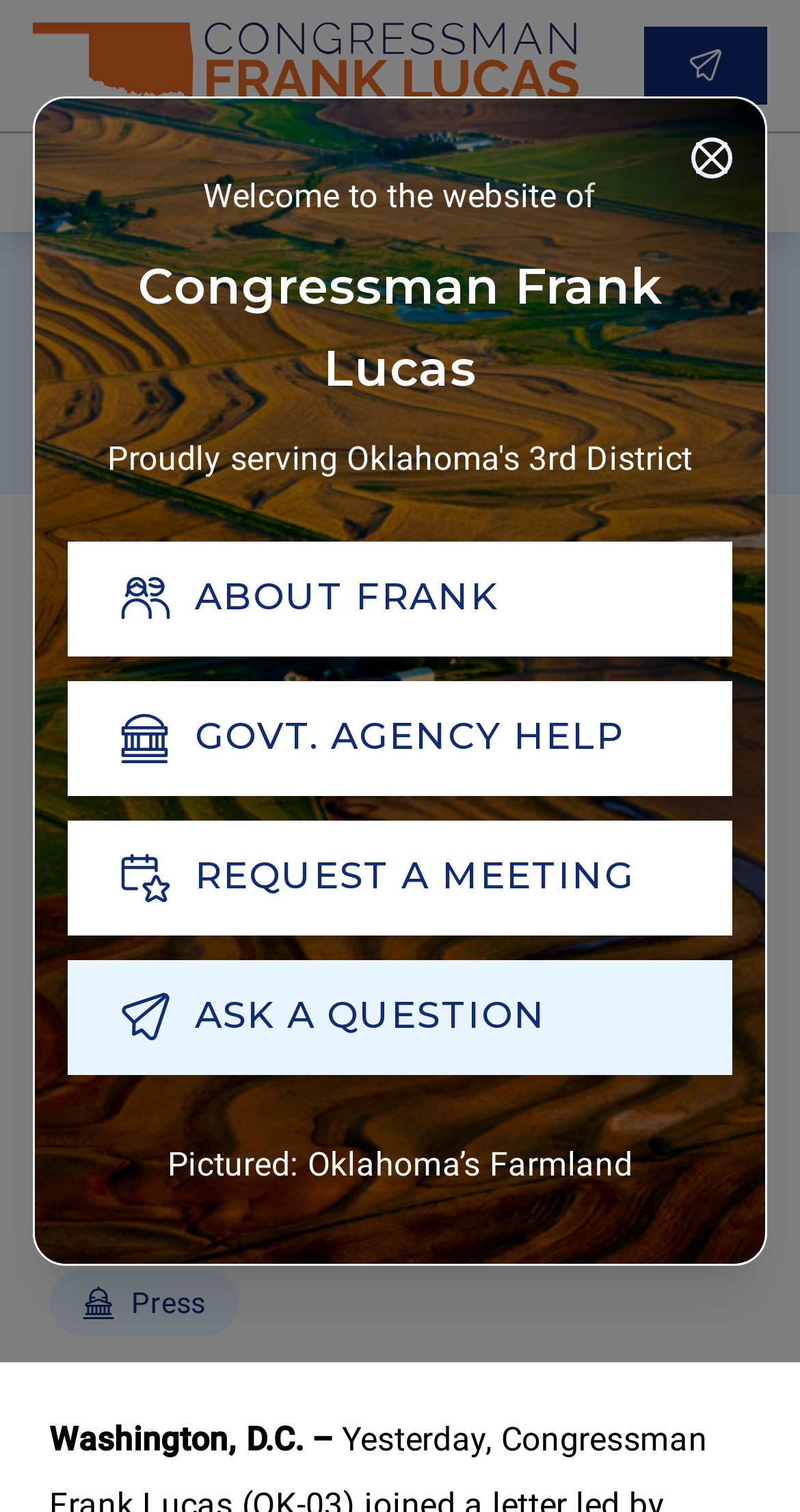Find the bounding box coordinates for the element that must be clicked to complete the instruction: "Go to the 'Contact Me' page". The coordinates should be four float numbers between 0 and 1, indicated as [left, top, right, bottom].

[0.805, 0.034, 0.959, 0.06]